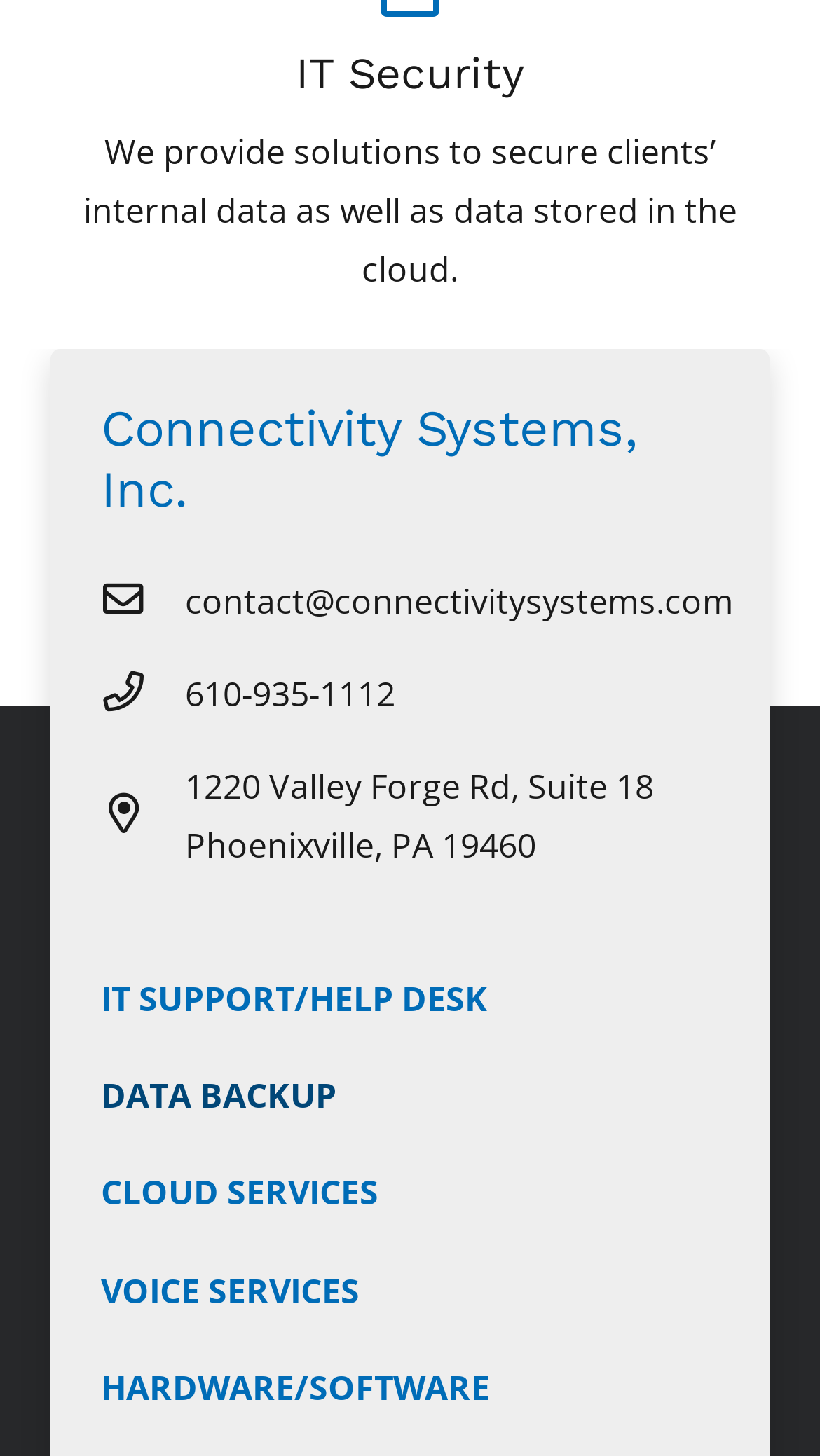Find the bounding box coordinates for the area that should be clicked to accomplish the instruction: "call 610-935-1112".

[0.123, 0.456, 0.225, 0.496]